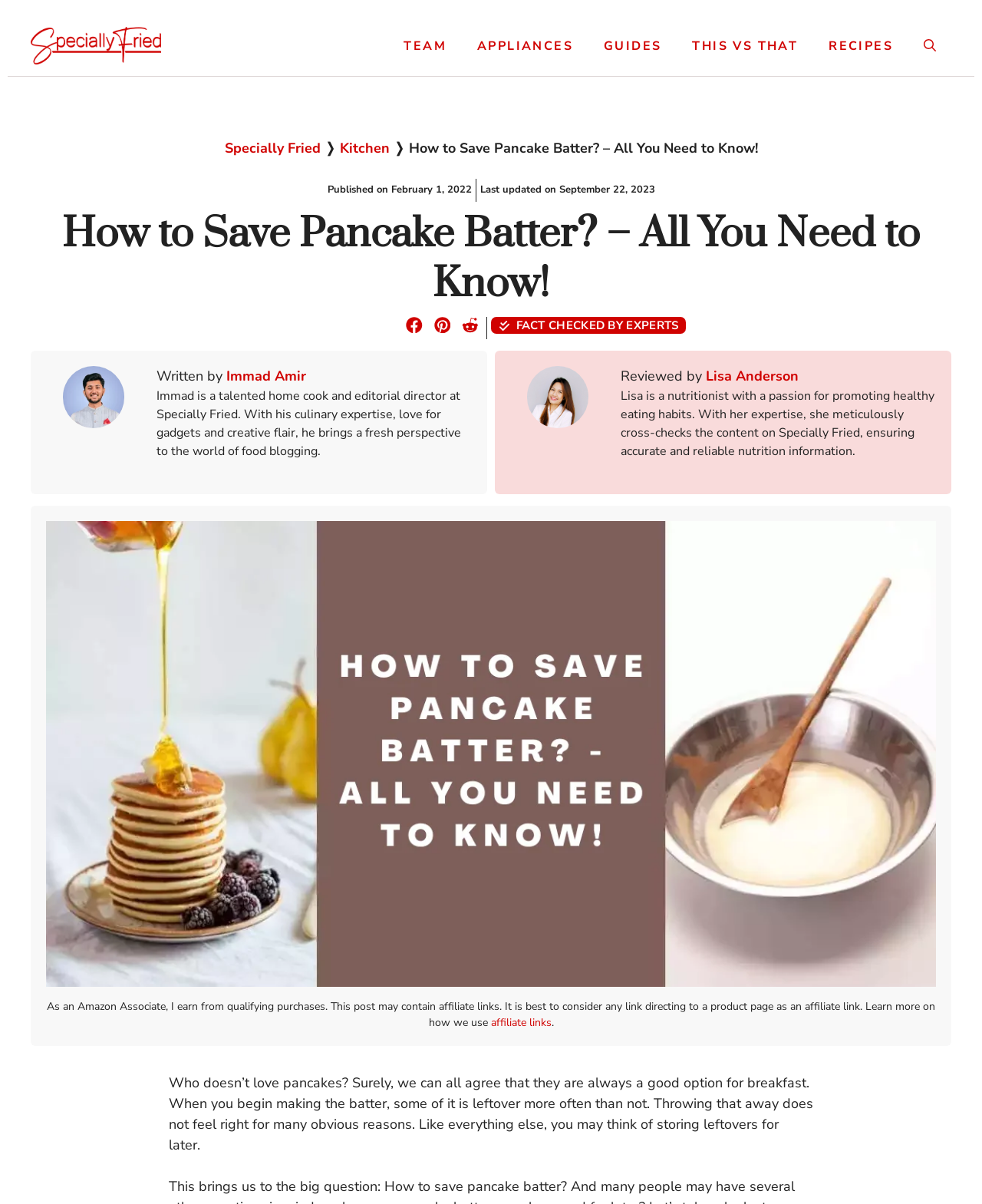Please give a succinct answer using a single word or phrase:
What is the role of Lisa Anderson?

Reviewer